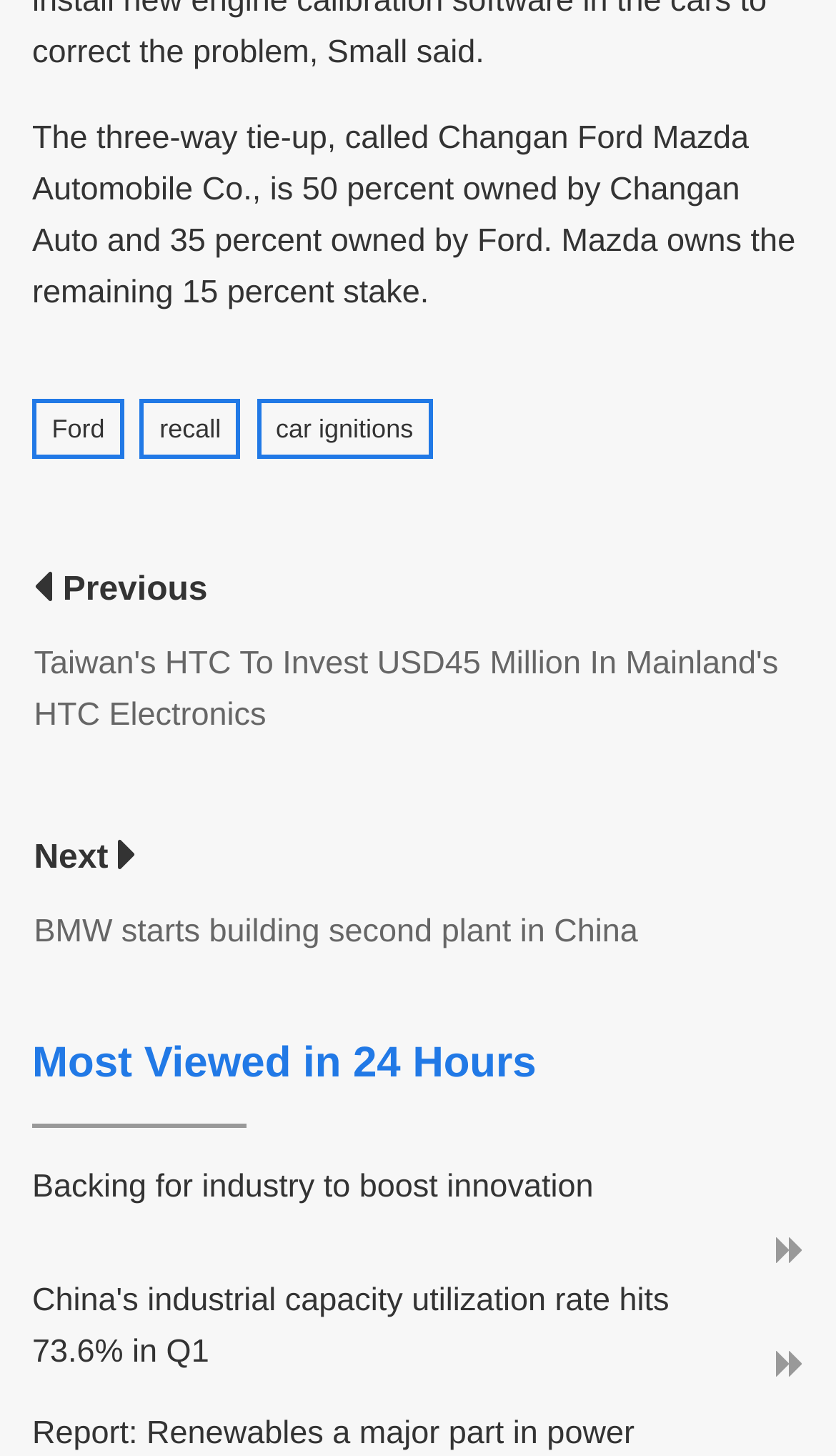Given the element description recall, predict the bounding box coordinates for the UI element in the webpage screenshot. The format should be (top-left x, top-left y, bottom-right x, bottom-right y), and the values should be between 0 and 1.

[0.191, 0.284, 0.264, 0.304]